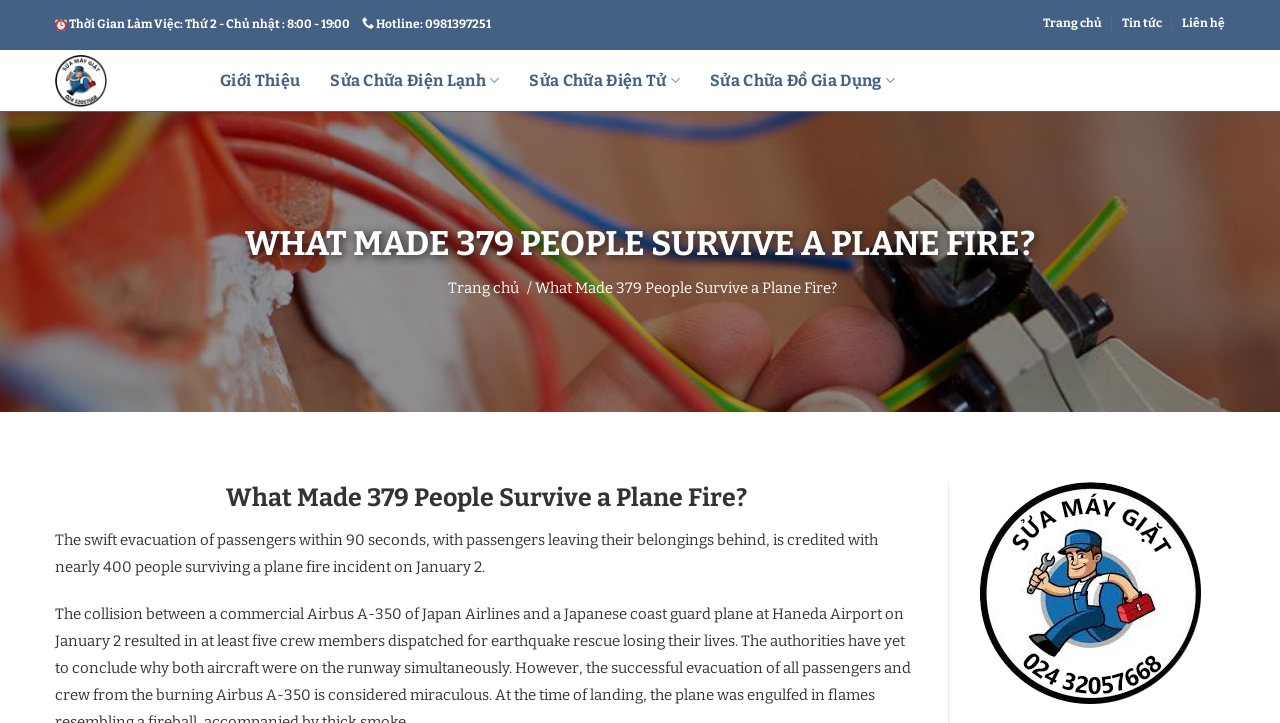Determine the bounding box coordinates for the clickable element to execute this instruction: "Check the introduction". Provide the coordinates as four float numbers between 0 and 1, i.e., [left, top, right, bottom].

[0.16, 0.085, 0.246, 0.138]